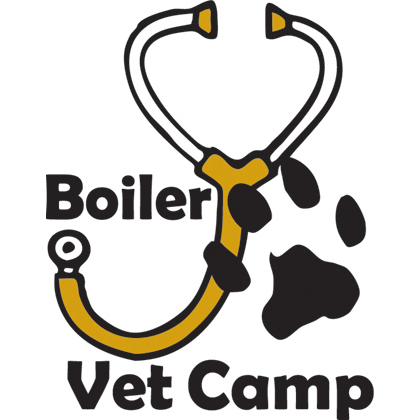What is the target audience of the Boiler Vet Camp?
Could you give a comprehensive explanation in response to this question?

The camp is designed for children aspiring to become veterinarians or veterinary technicians, making children the target audience.